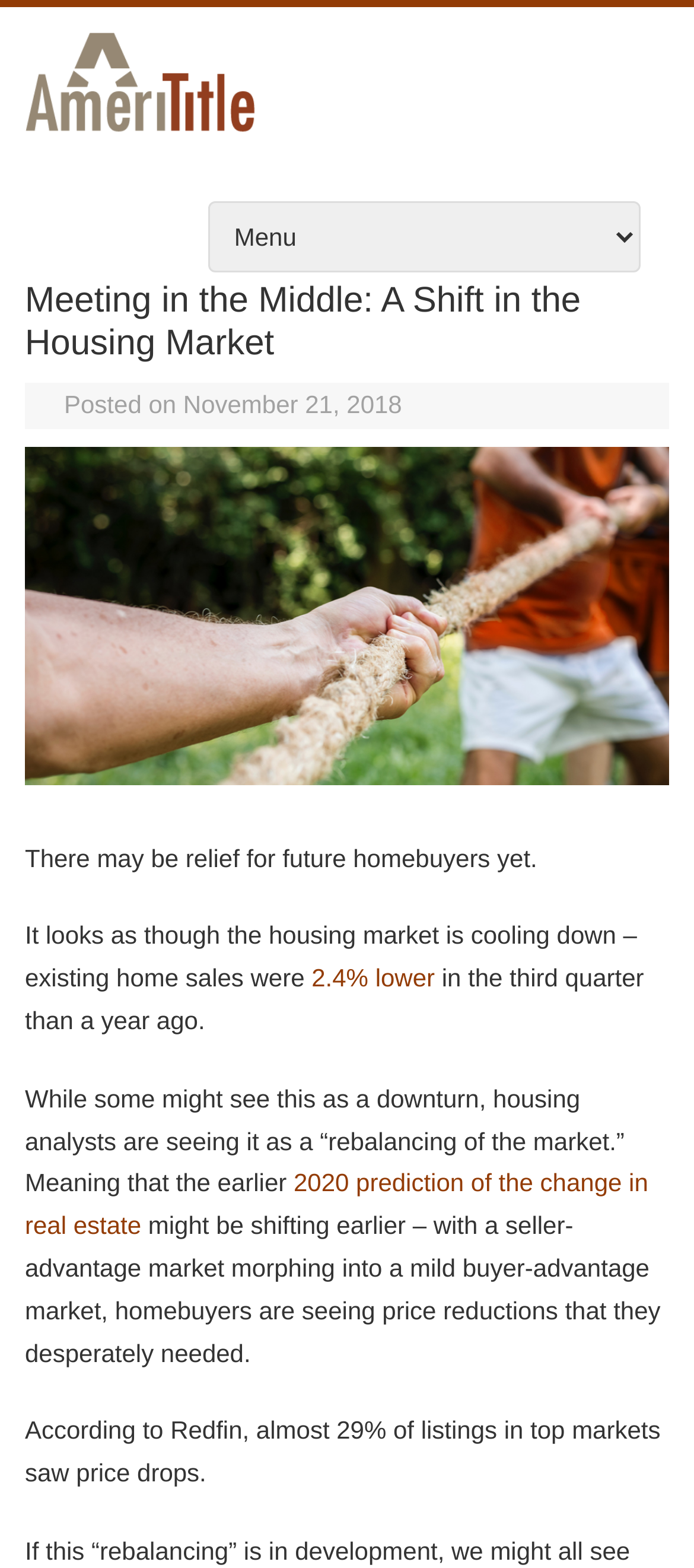Respond to the following question using a concise word or phrase: 
What is the date of the article?

November 21, 2018